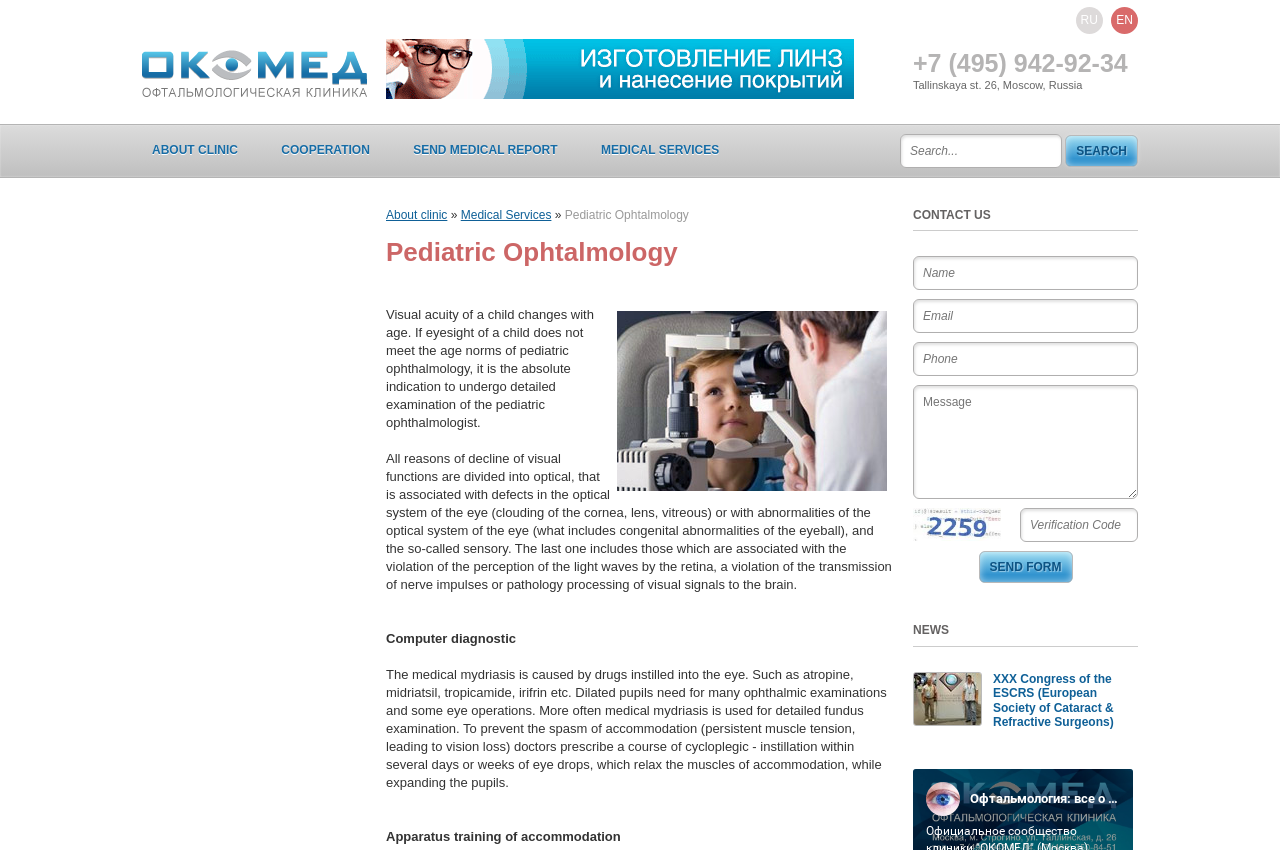Identify the bounding box for the described UI element. Provide the coordinates in (top-left x, top-left y, bottom-right x, bottom-right y) format with values ranging from 0 to 1: About clinic

[0.111, 0.158, 0.194, 0.195]